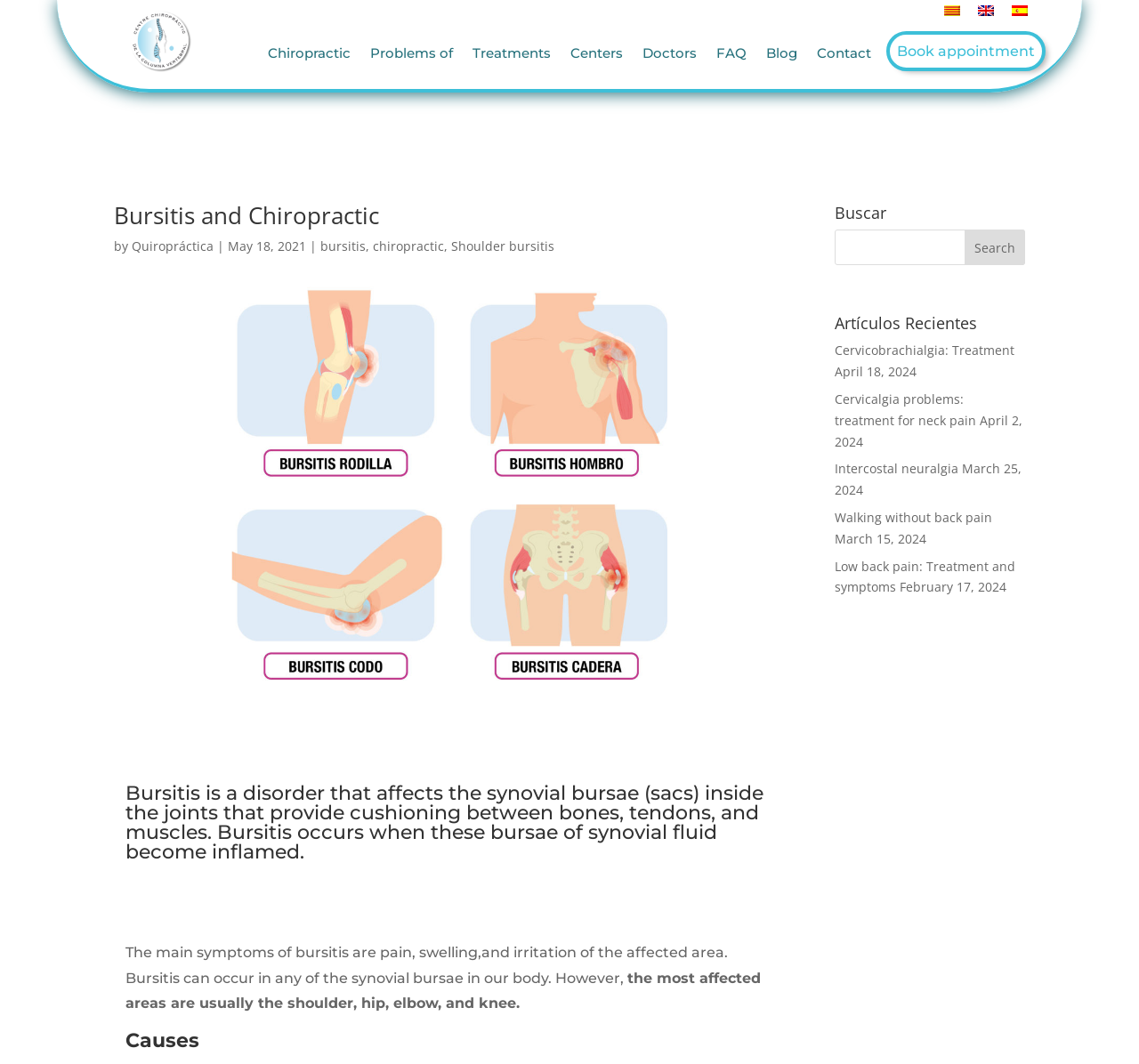Please find the bounding box coordinates of the element's region to be clicked to carry out this instruction: "Search for a topic".

[0.733, 0.216, 0.9, 0.249]